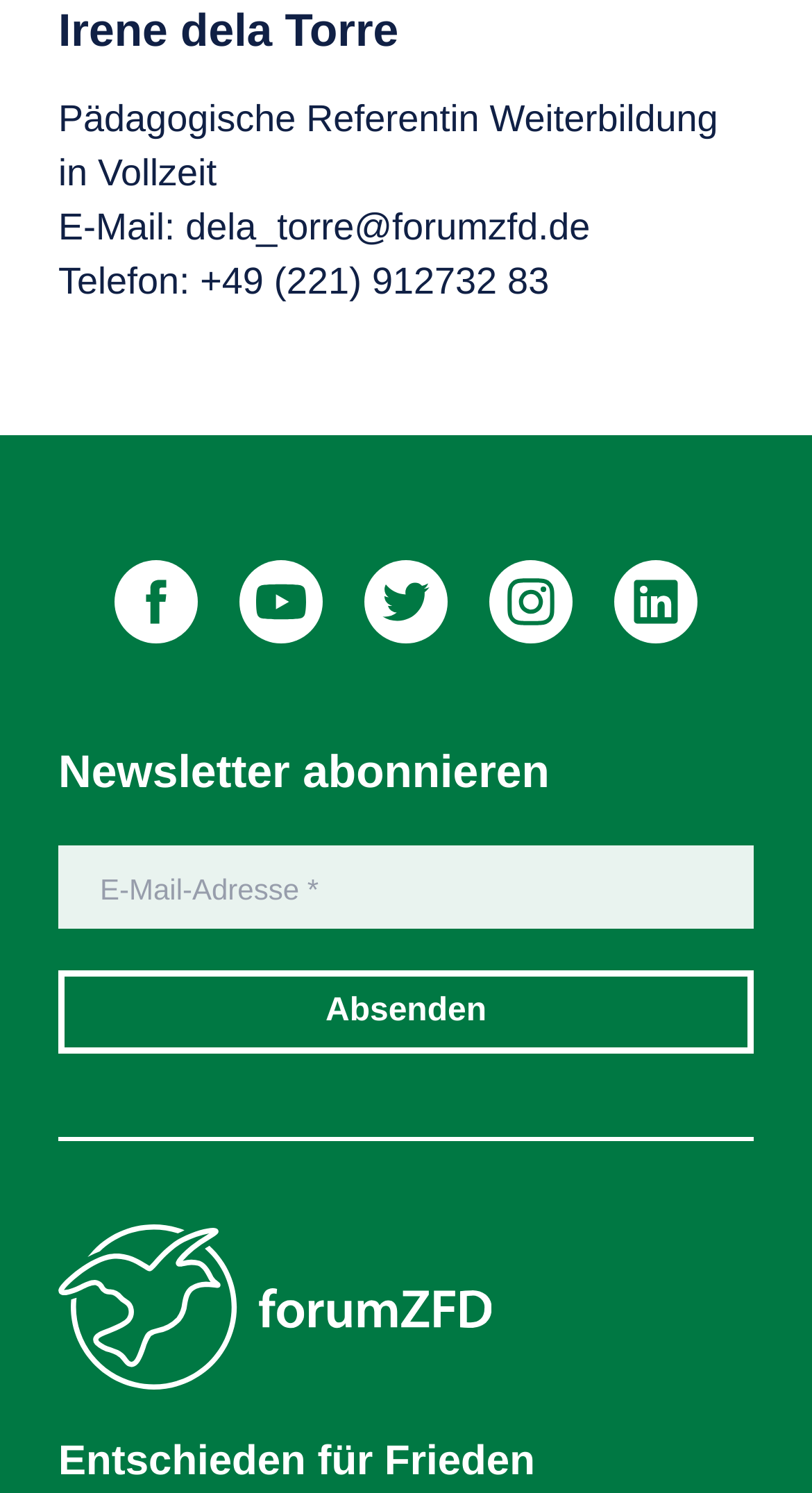What is the slogan or motto of forumZFD? Examine the screenshot and reply using just one word or a brief phrase.

Entschieden für Frieden